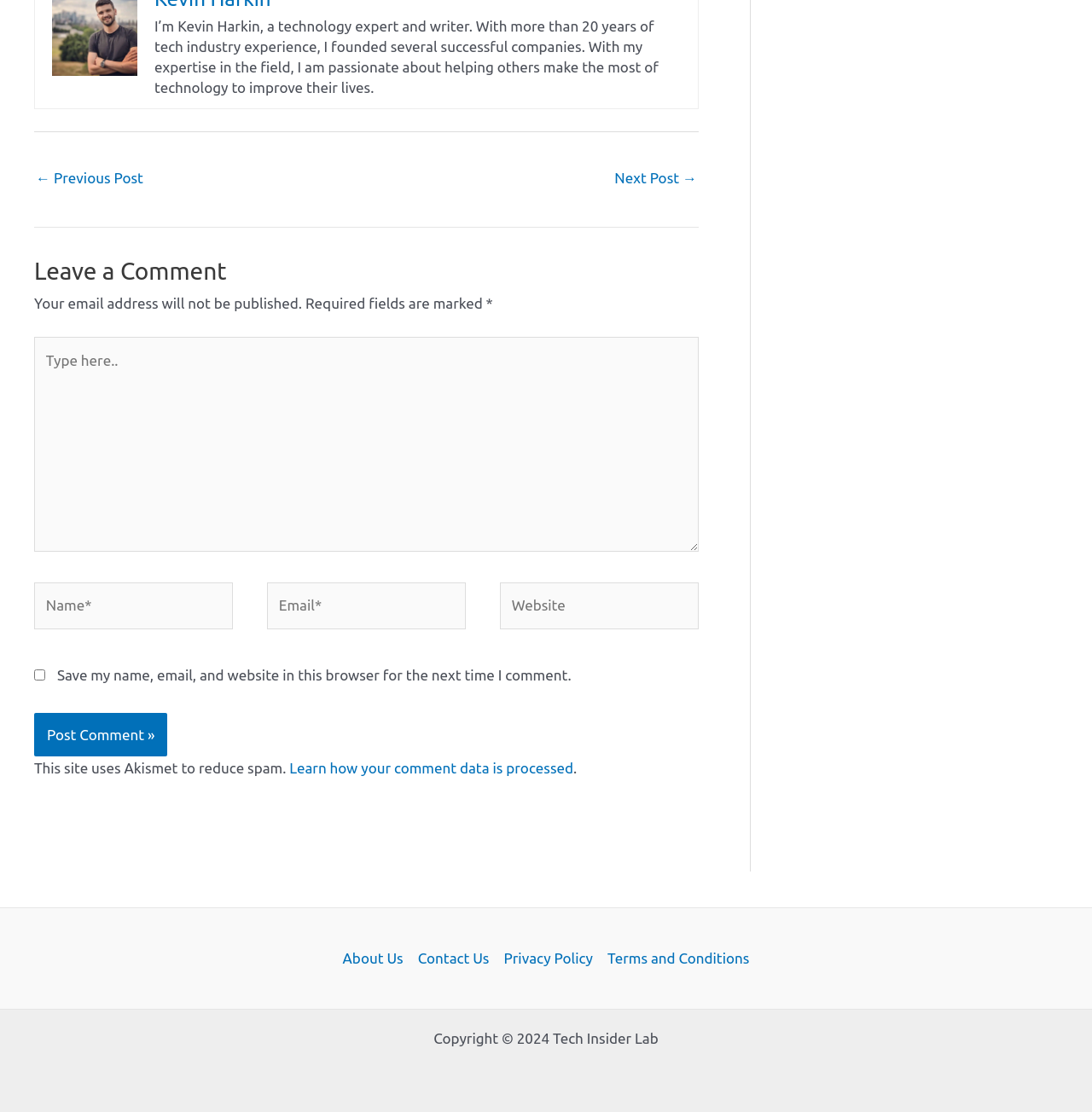How many links are in the footer navigation menu?
Examine the webpage screenshot and provide an in-depth answer to the question.

The footer navigation menu can be found at the bottom of the webpage and contains four links: About Us, Contact Us, Privacy Policy, and Terms and Conditions.